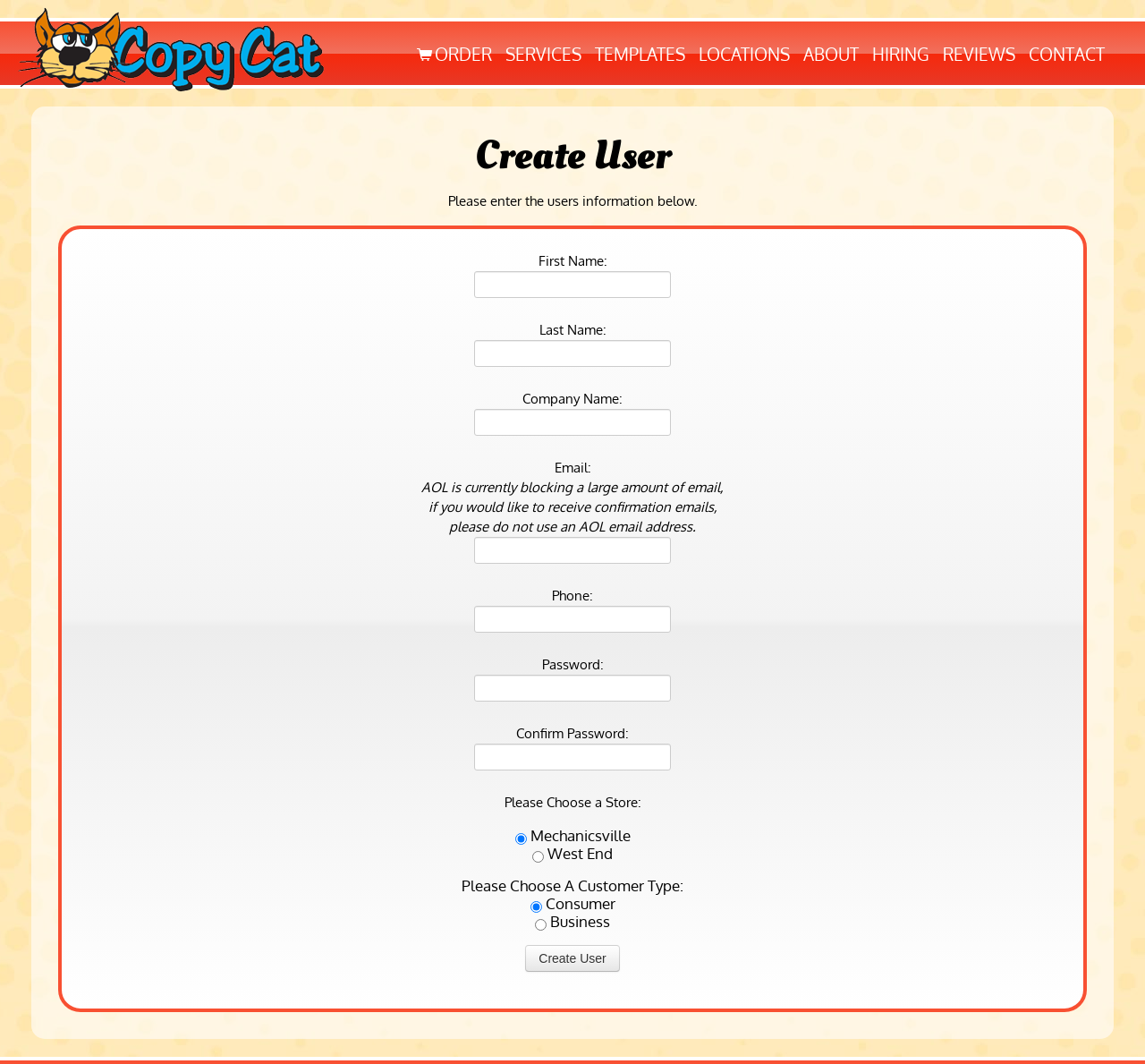From the given element description: "parent_node: Last Name: name="last_name"", find the bounding box for the UI element. Provide the coordinates as four float numbers between 0 and 1, in the order [left, top, right, bottom].

[0.414, 0.32, 0.586, 0.345]